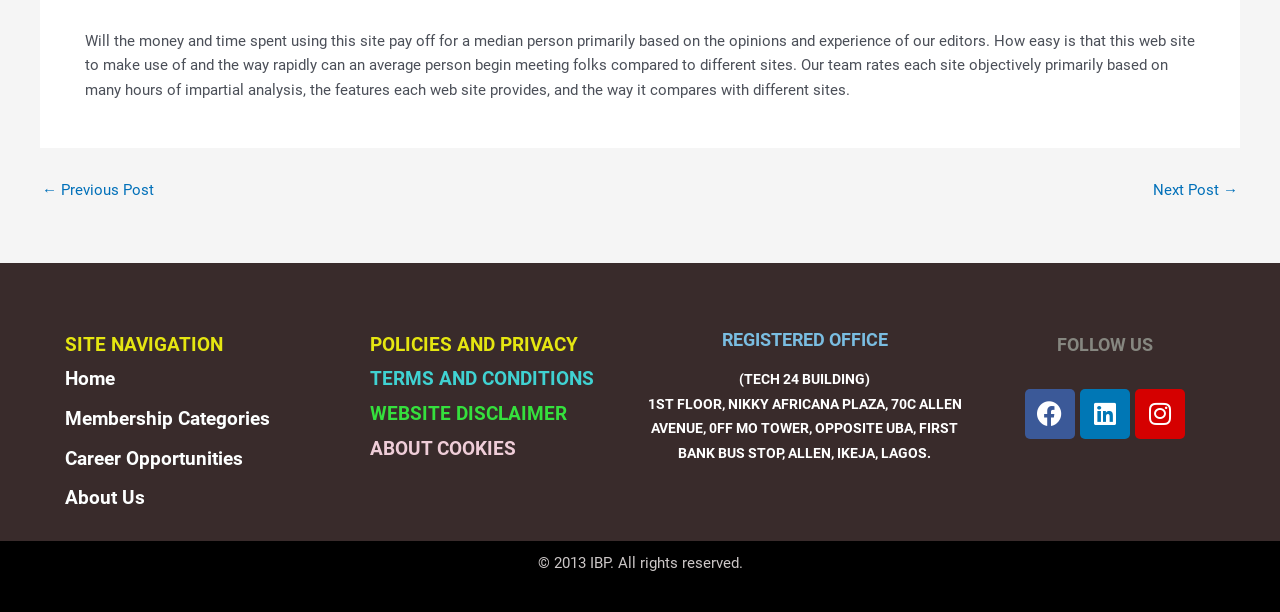Pinpoint the bounding box coordinates of the clickable element to carry out the following instruction: "Click the 'Membership Categories' link."

[0.051, 0.665, 0.211, 0.703]